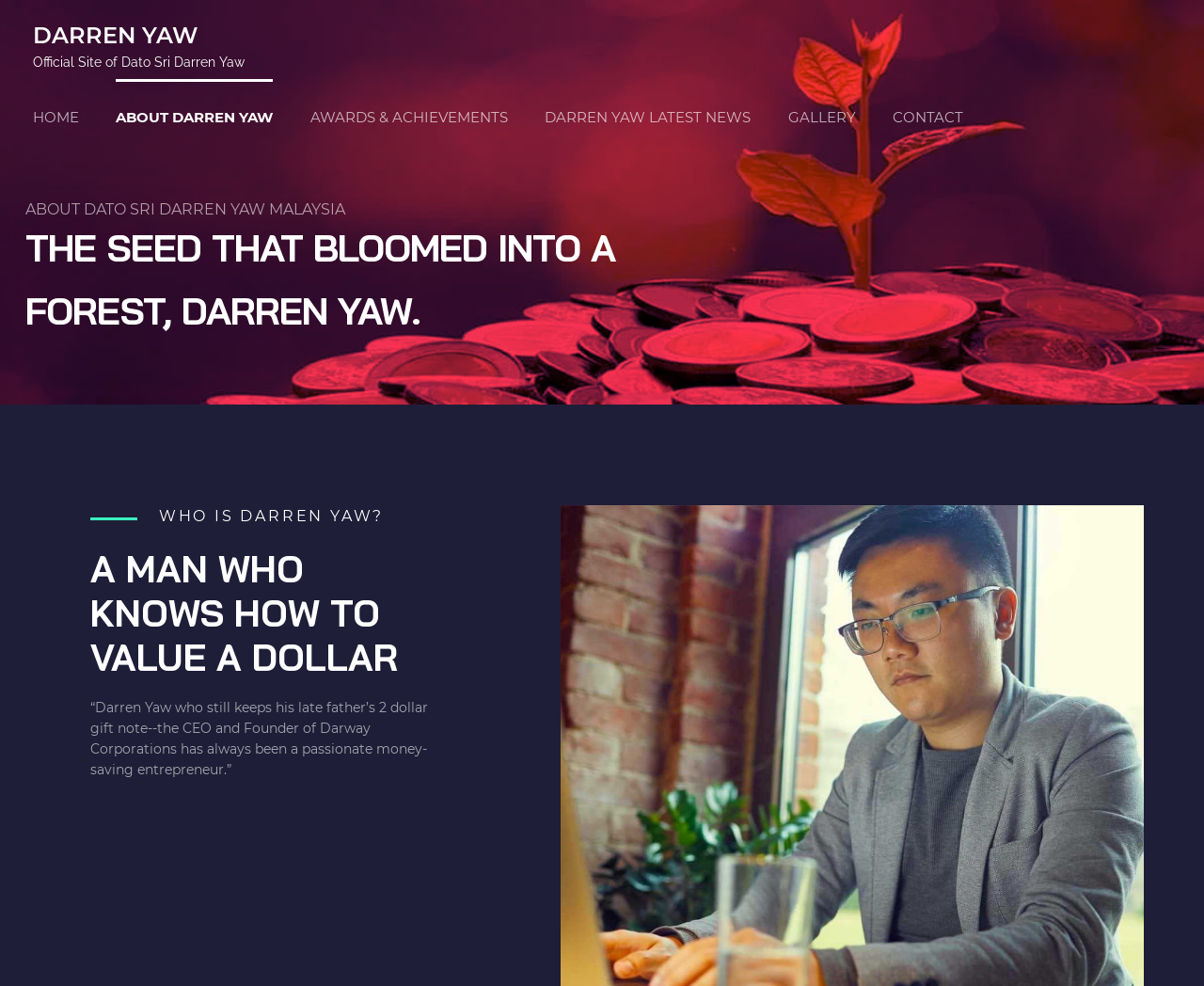Analyze the image and answer the question with as much detail as possible: 
What is the occupation of Darren Yaw?

The website describes Darren Yaw as a 'passionate money-saving entrepreneur', and the title mentions 'Founder of Darway Corporations', implying that he is an entrepreneur.